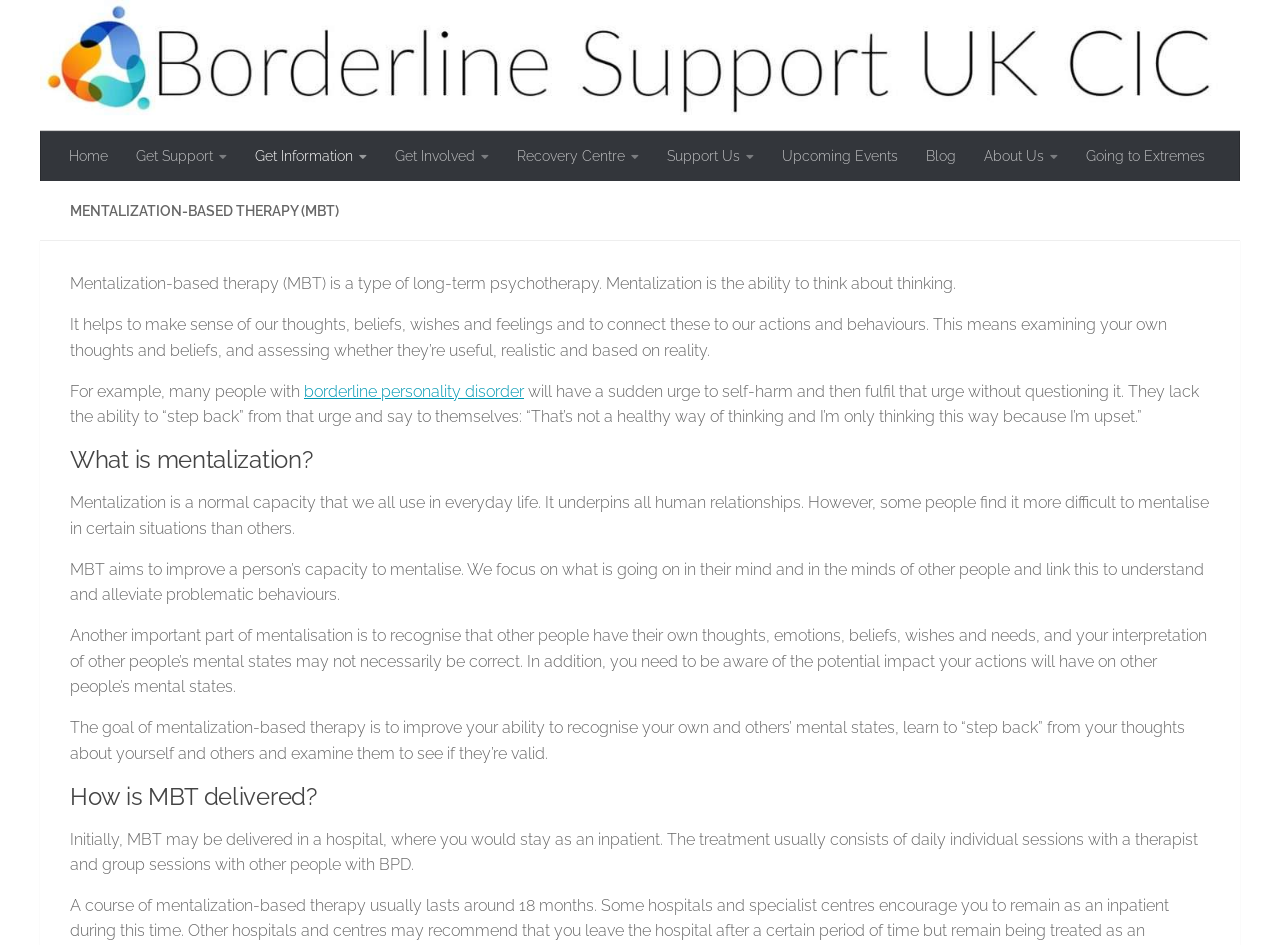Using the webpage screenshot, find the UI element described by Blog. Provide the bounding box coordinates in the format (top-left x, top-left y, bottom-right x, bottom-right y), ensuring all values are floating point numbers between 0 and 1.

[0.712, 0.139, 0.758, 0.192]